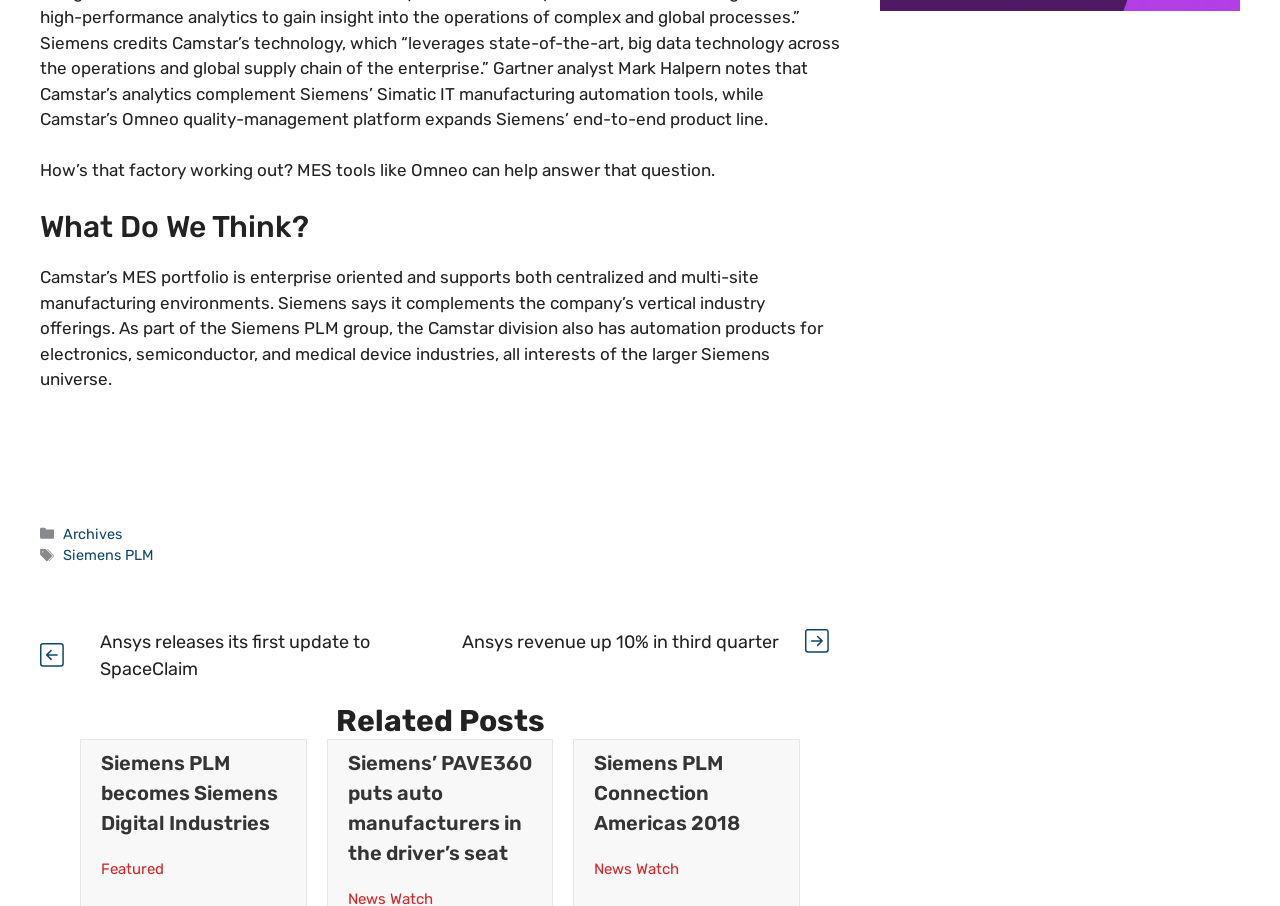Find the bounding box of the UI element described as: "Archives". The bounding box coordinates should be given as four float values between 0 and 1, i.e., [left, top, right, bottom].

[0.049, 0.579, 0.095, 0.599]